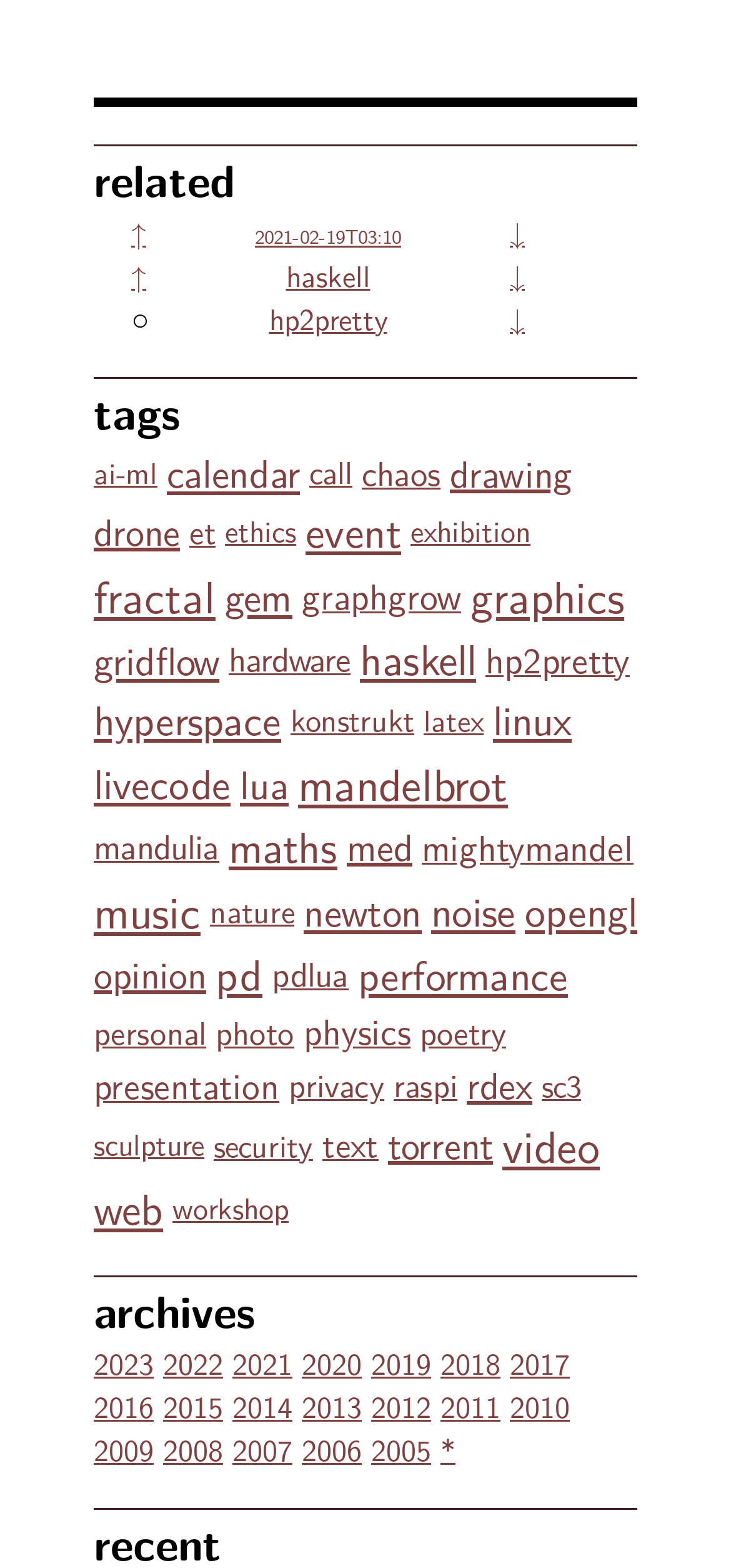How many tags are listed in the Tag Cloud?
Give a detailed response to the question by analyzing the screenshot.

I counted the number of links under the 'Tag Cloud' navigation section, and there are 40 links, each representing a tag.